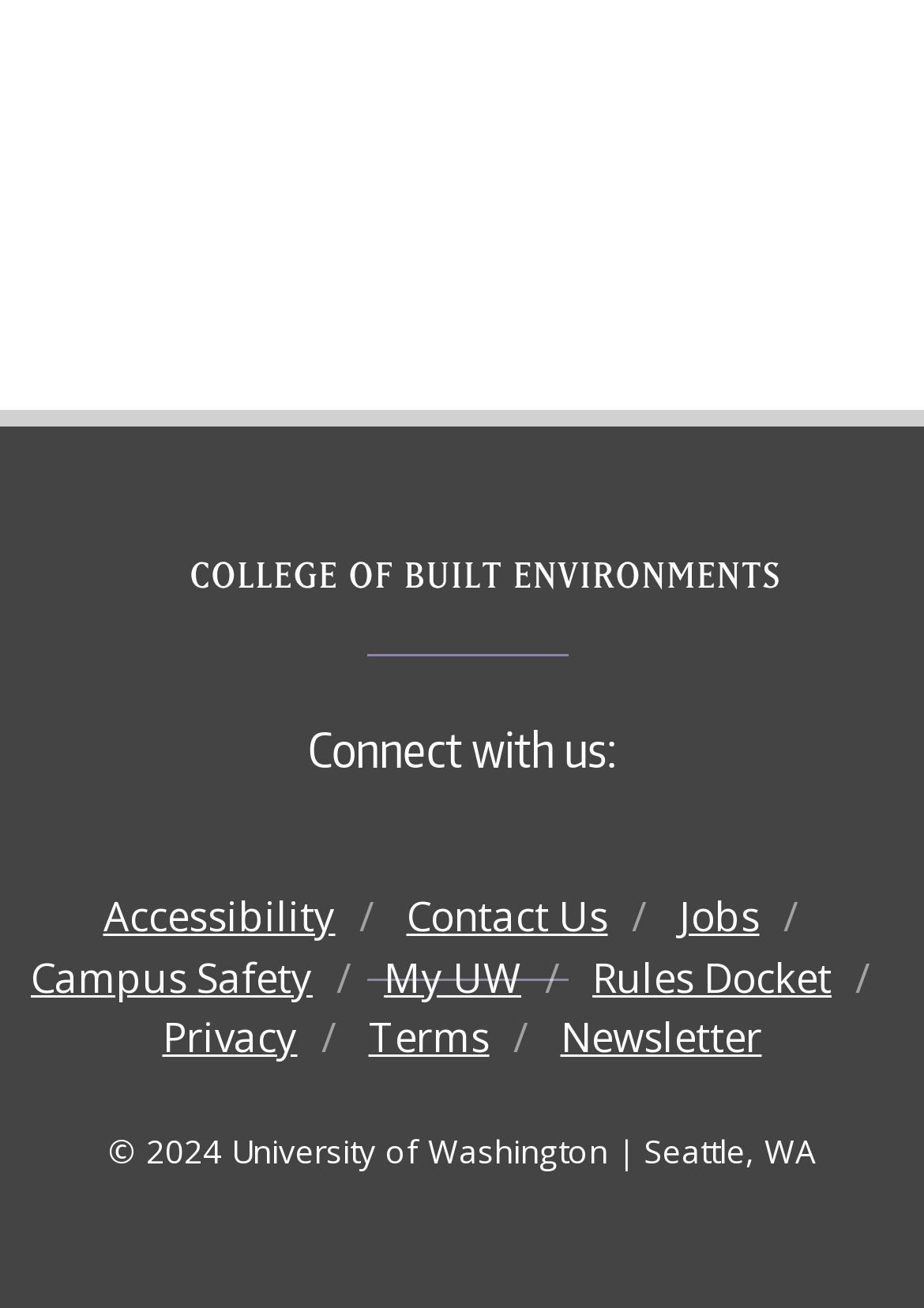Identify the bounding box for the UI element described as: "Newsletter". The coordinates should be four float numbers between 0 and 1, i.e., [left, top, right, bottom].

[0.606, 0.772, 0.824, 0.814]